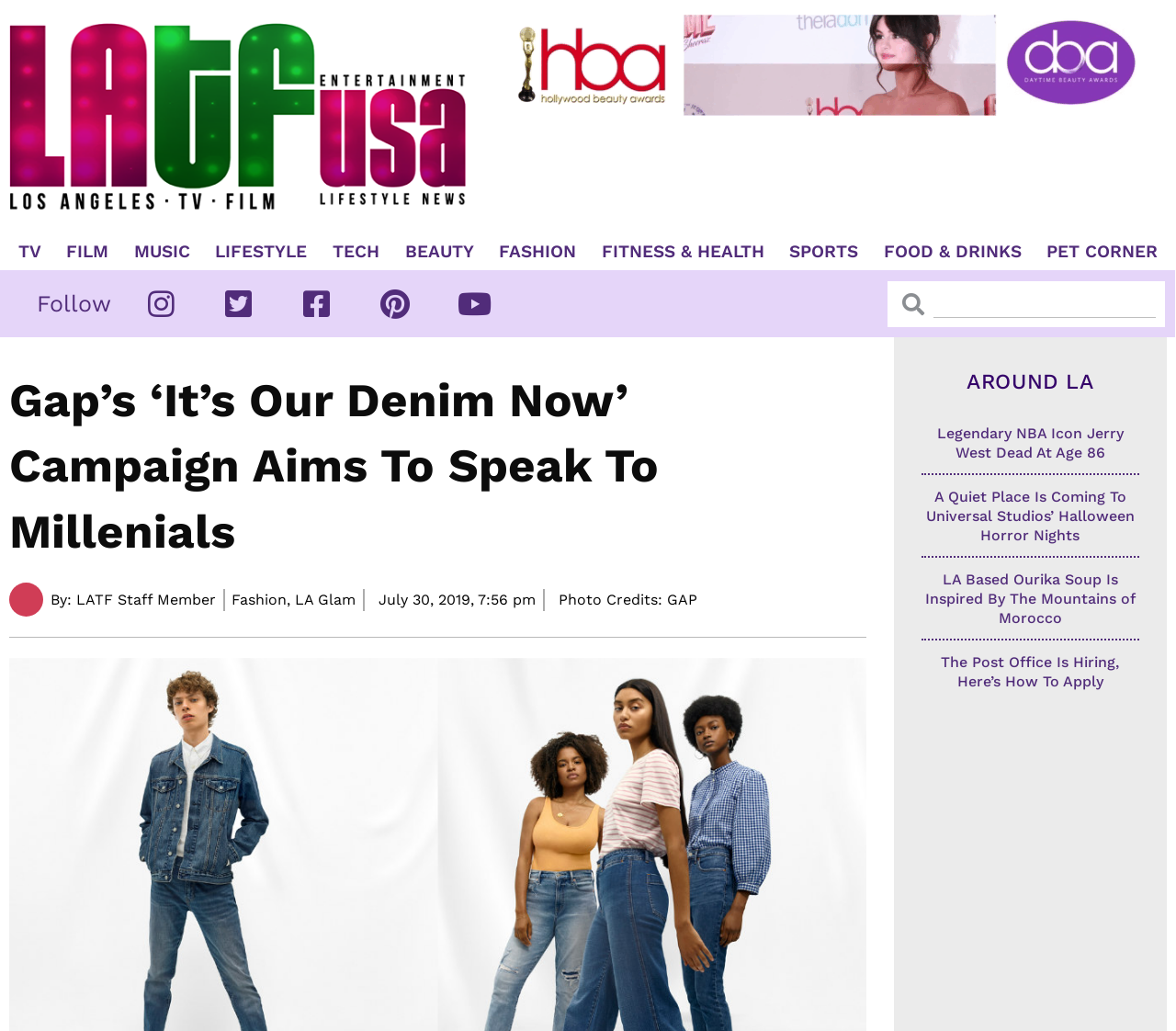Determine the bounding box coordinates for the UI element described. Format the coordinates as (top-left x, top-left y, bottom-right x, bottom-right y) and ensure all values are between 0 and 1. Element description: Food & Drinks

[0.744, 0.235, 0.876, 0.253]